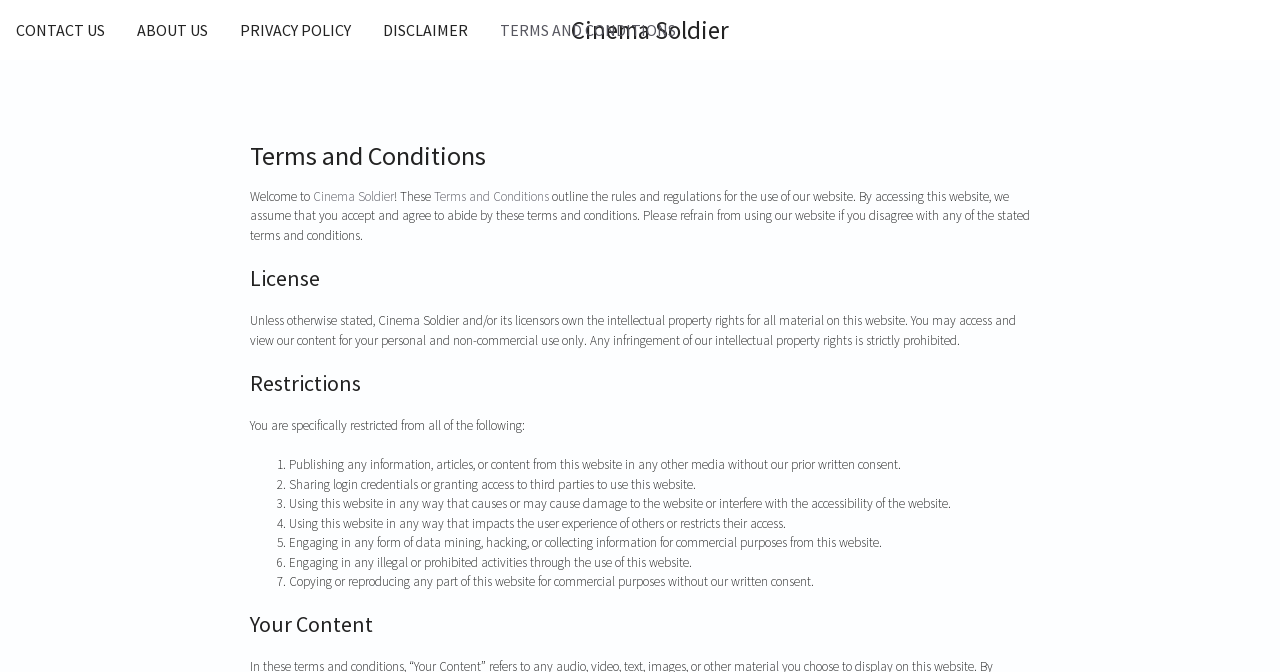Can you look at the image and give a comprehensive answer to the question:
What is restricted on the website?

The website restricts several activities, including publishing information without consent, sharing login credentials, using the website to cause damage, and engaging in illegal activities, as listed under the heading 'Restrictions'.